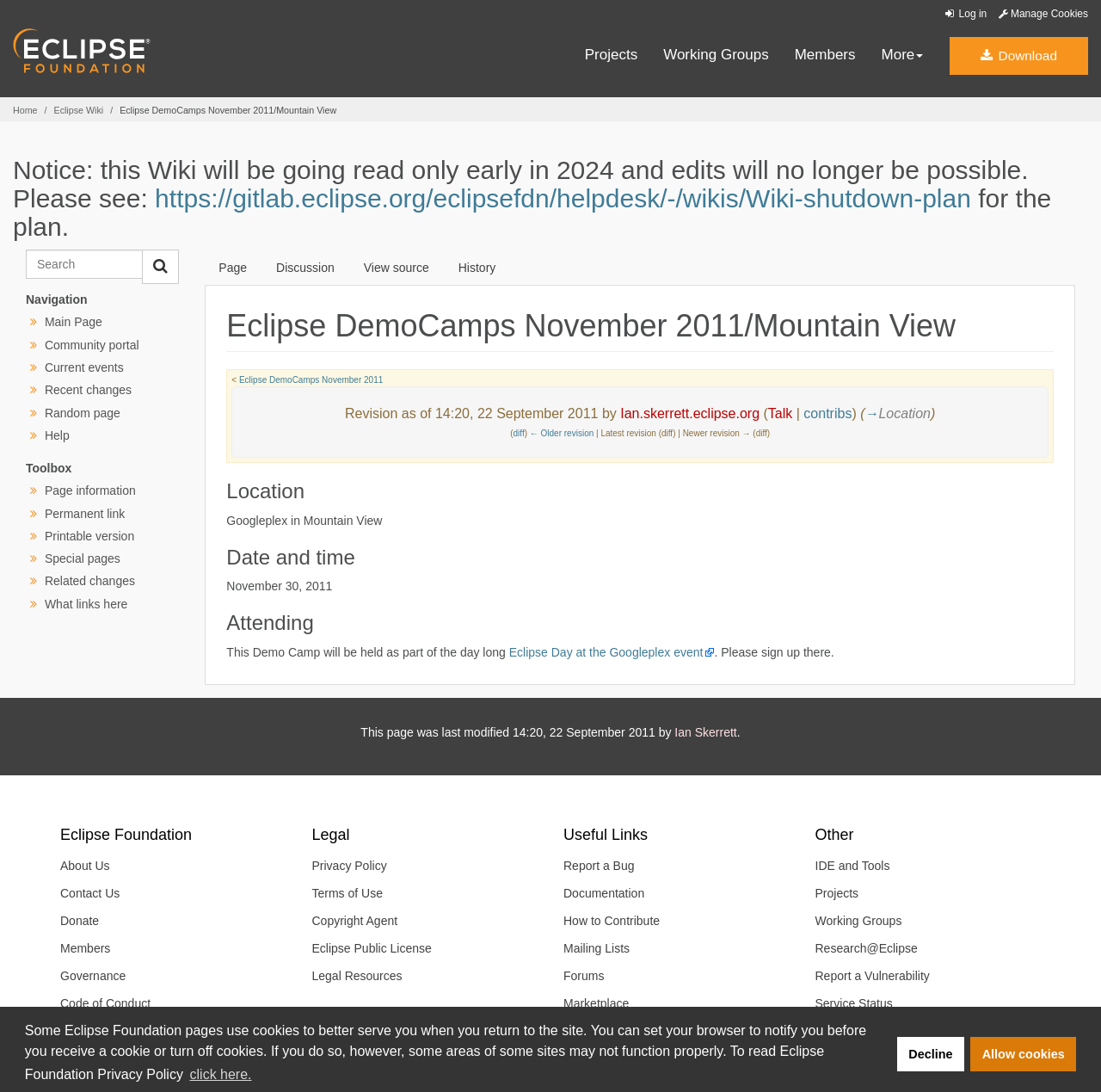Please find the bounding box coordinates of the element that you should click to achieve the following instruction: "View the Printable version". The coordinates should be presented as four float numbers between 0 and 1: [left, top, right, bottom].

[0.041, 0.484, 0.122, 0.497]